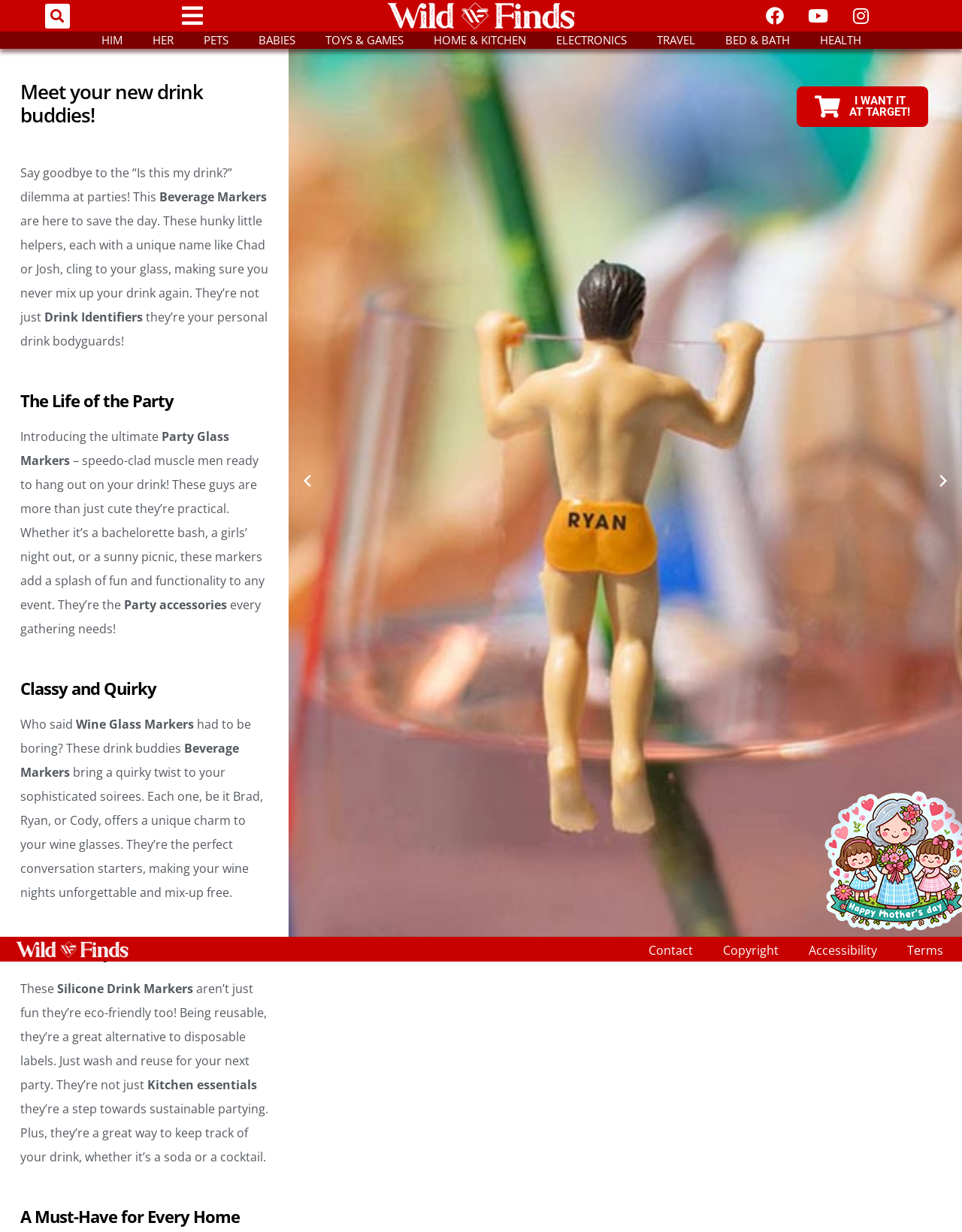What is the theme of the Party Glass Markers?
Please look at the screenshot and answer using one word or phrase.

Speedo-clad muscle men